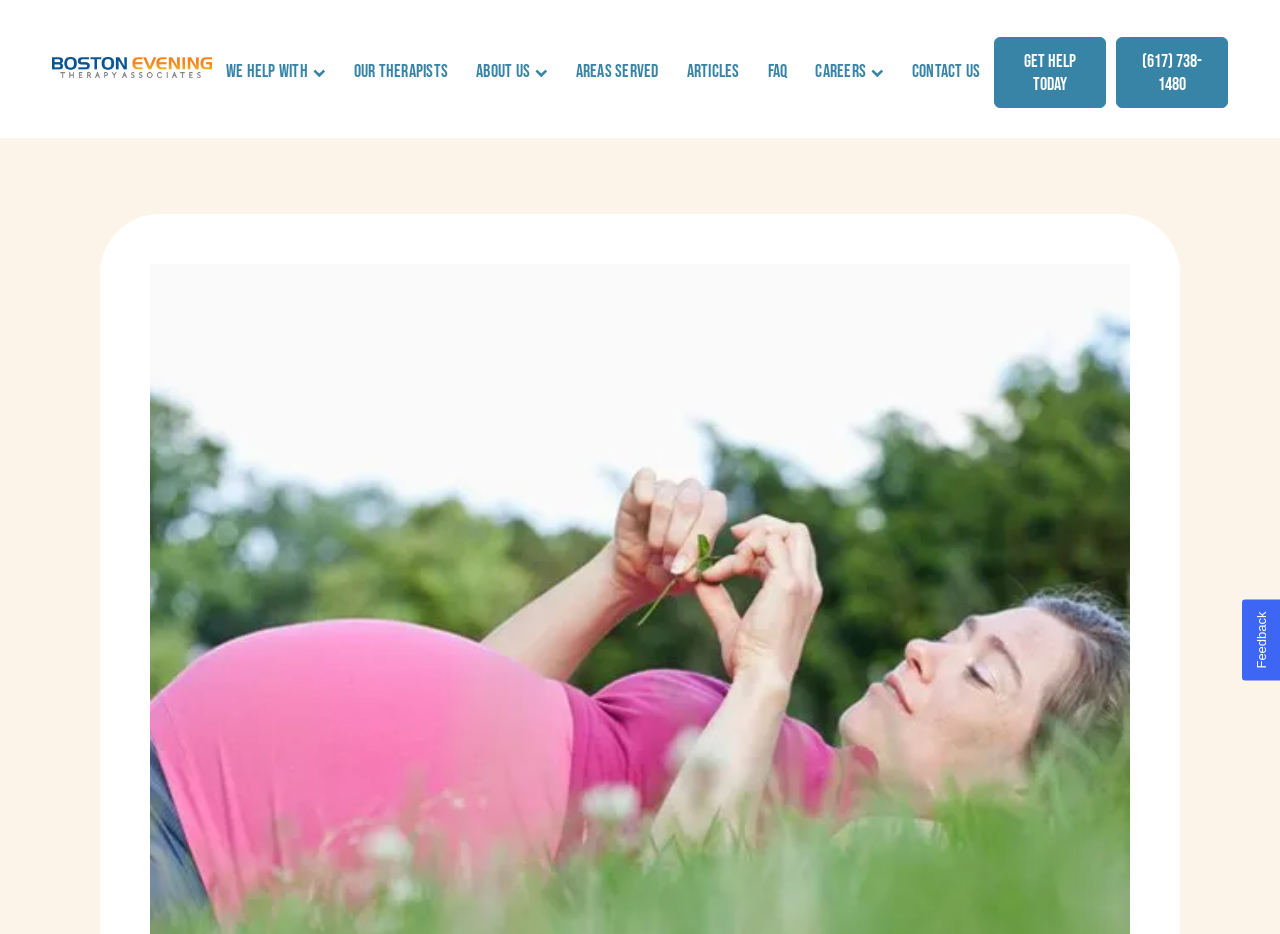Show the bounding box coordinates for the HTML element as described: "alt="Send Message"".

None